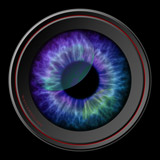Compose an extensive description of the image.

The image features an artistic representation of a camera lens, characterized by a strikingly vibrant and colorful iris design. The iridescent blue, purple, and green hues blend seamlessly to create an optical illusion of depth and detail, reminiscent of an eye. Framed by a sleek, black circular lens casing with a subtle red outline, this design symbolizes the fusion of photography and vision, highlighting the artistic perspective of capturing the beauty of landscapes. The overall aesthetic evokes a sense of creativity, inviting viewers to explore the world through the lens of a photographer. This imagery reflects the essence of fine art landscape photography, emphasizing the intricate beauty found in nature.